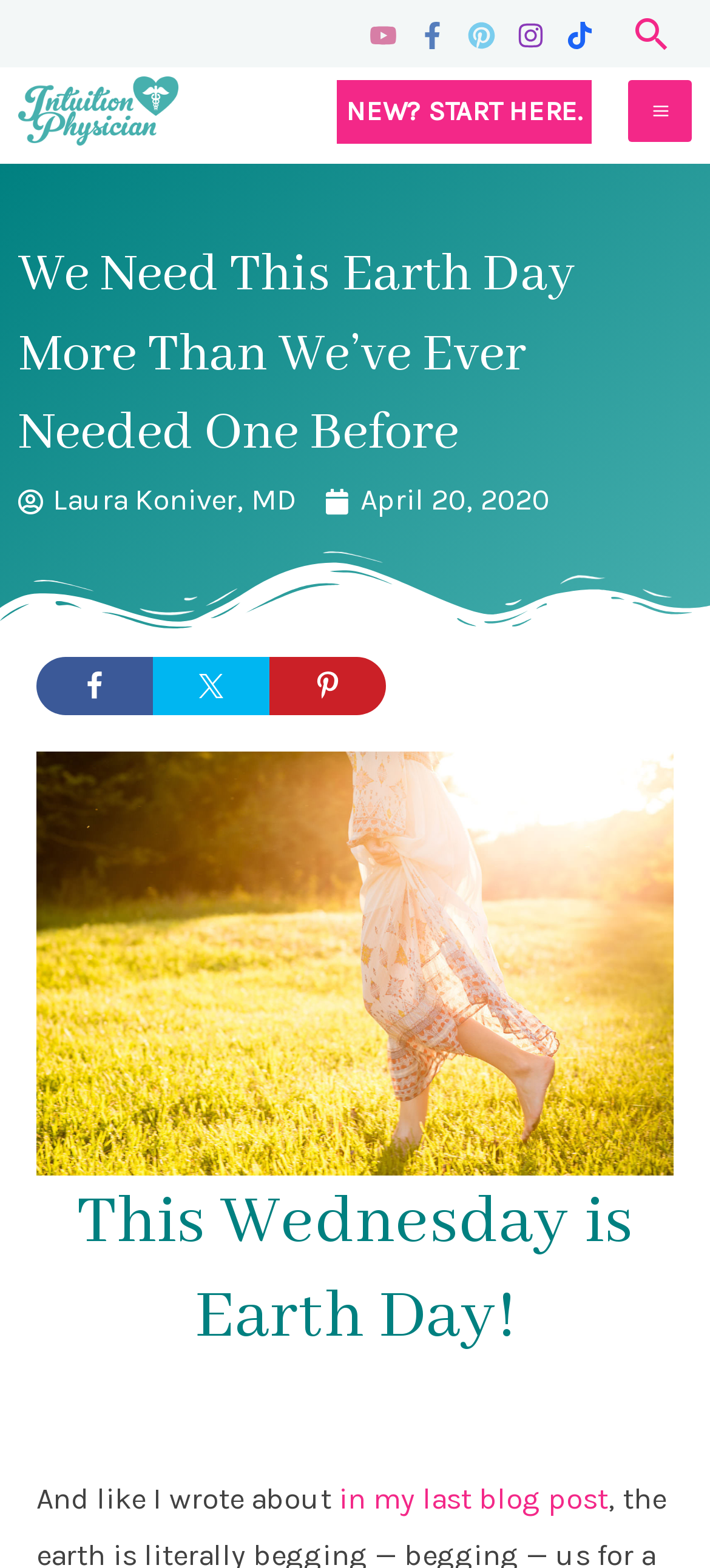What is the author's name?
Using the image as a reference, answer the question with a short word or phrase.

Laura Koniver